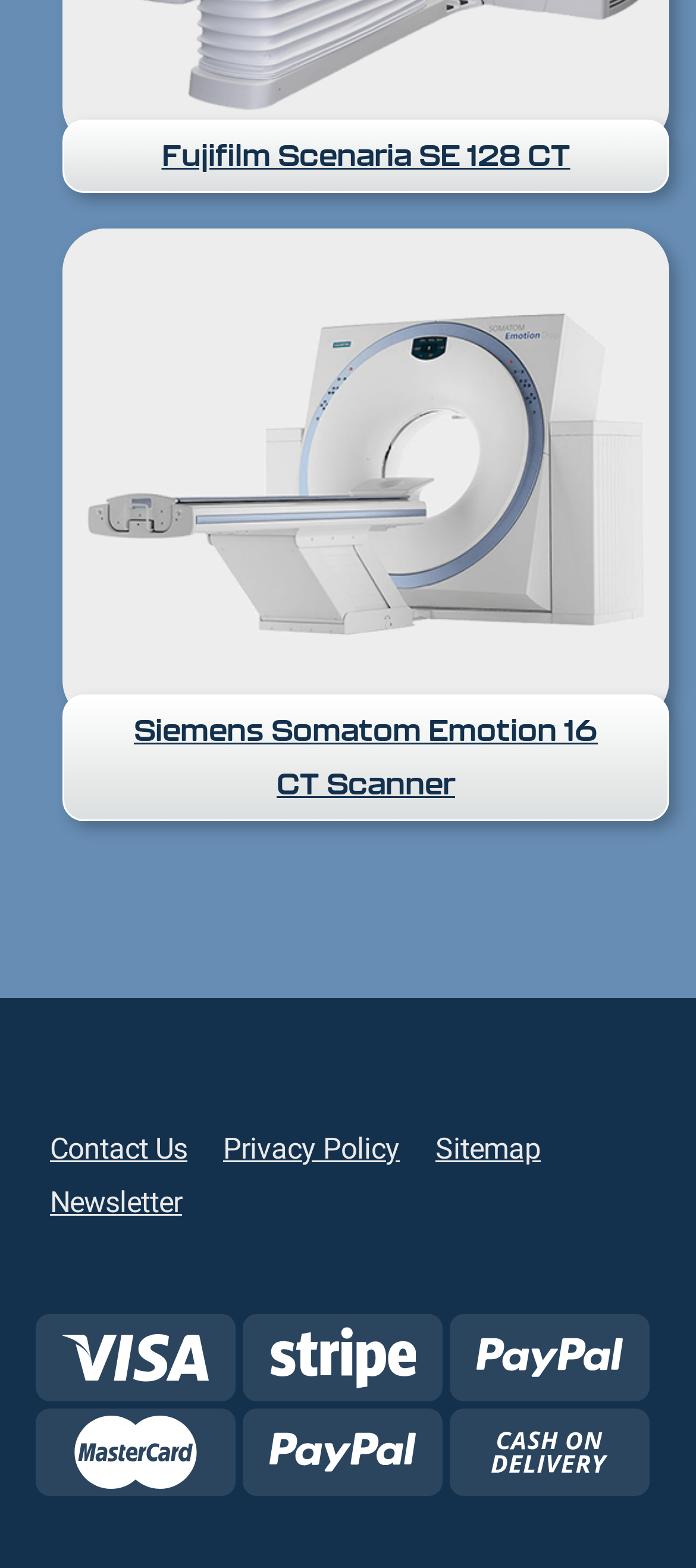Please provide a brief answer to the following inquiry using a single word or phrase:
How many navigation links are there?

4